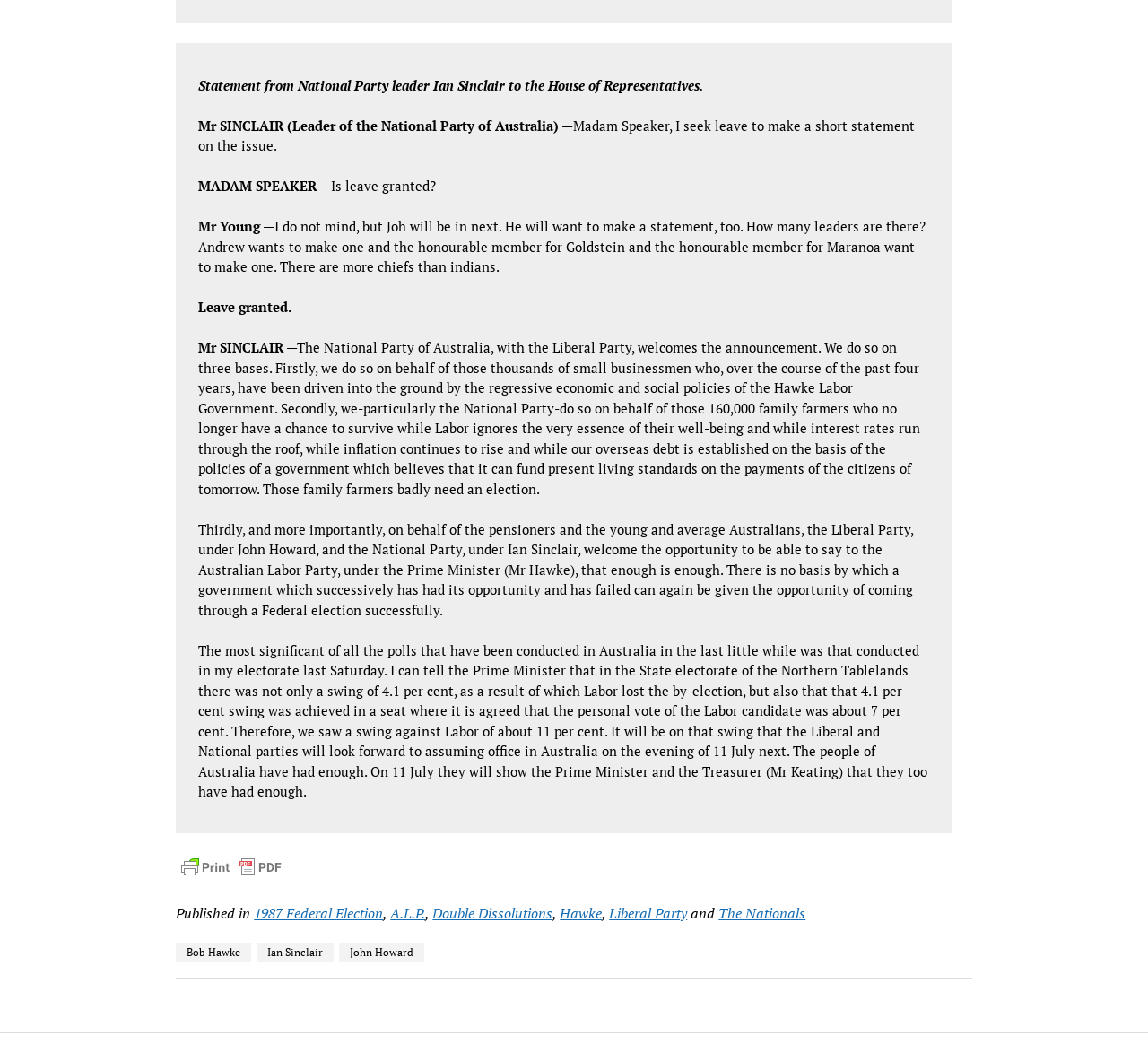Use a single word or phrase to answer the following:
What is the date of the Federal election mentioned?

11 July